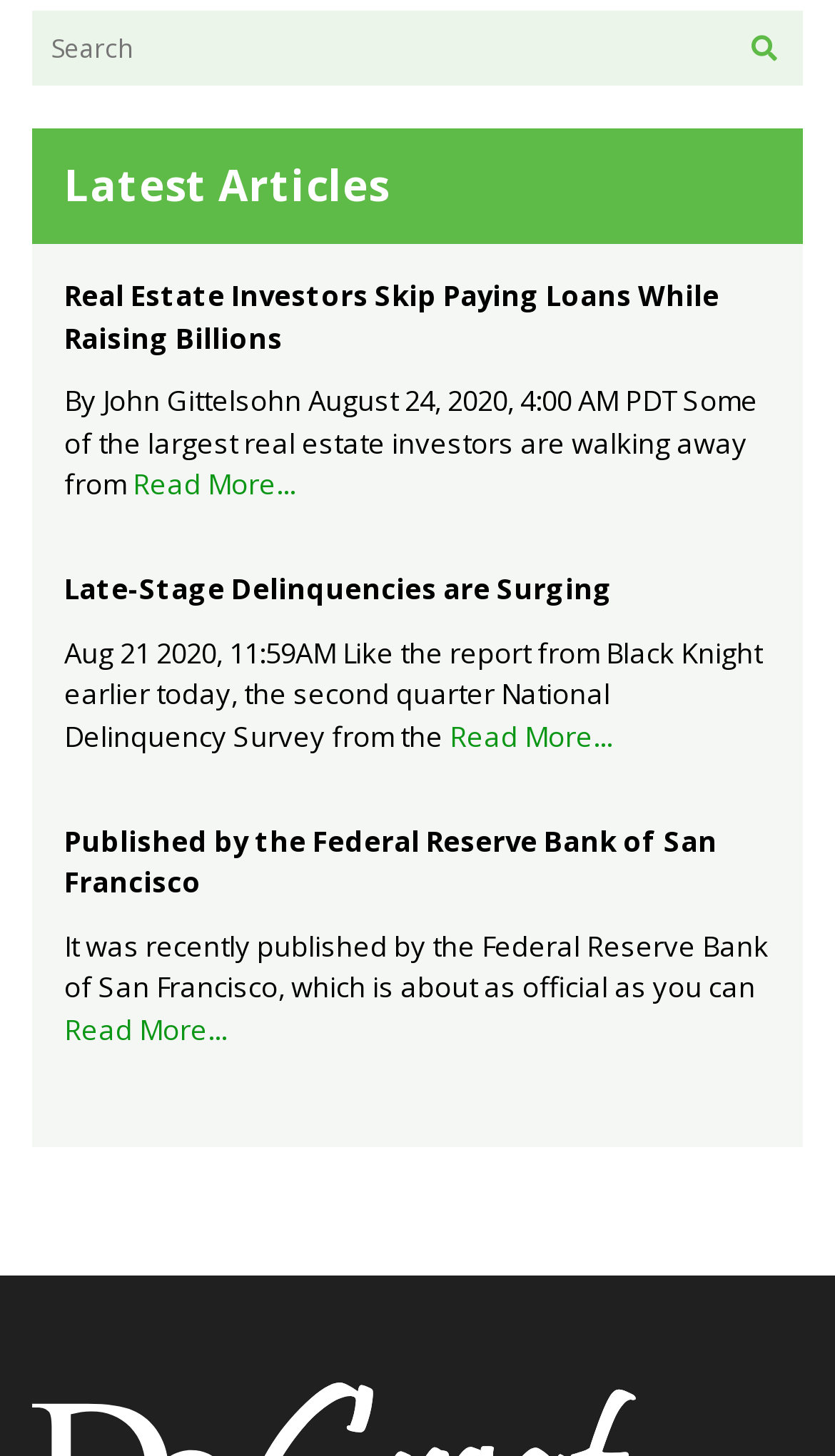Based on the visual content of the image, answer the question thoroughly: What organization published the article 'Published by the Federal Reserve Bank of San Francisco'?

The article 'Published by the Federal Reserve Bank of San Francisco' was published by the Federal Reserve Bank of San Francisco, as indicated by the text 'It was recently published by the Federal Reserve Bank of San Francisco, which is about as official as you can'.